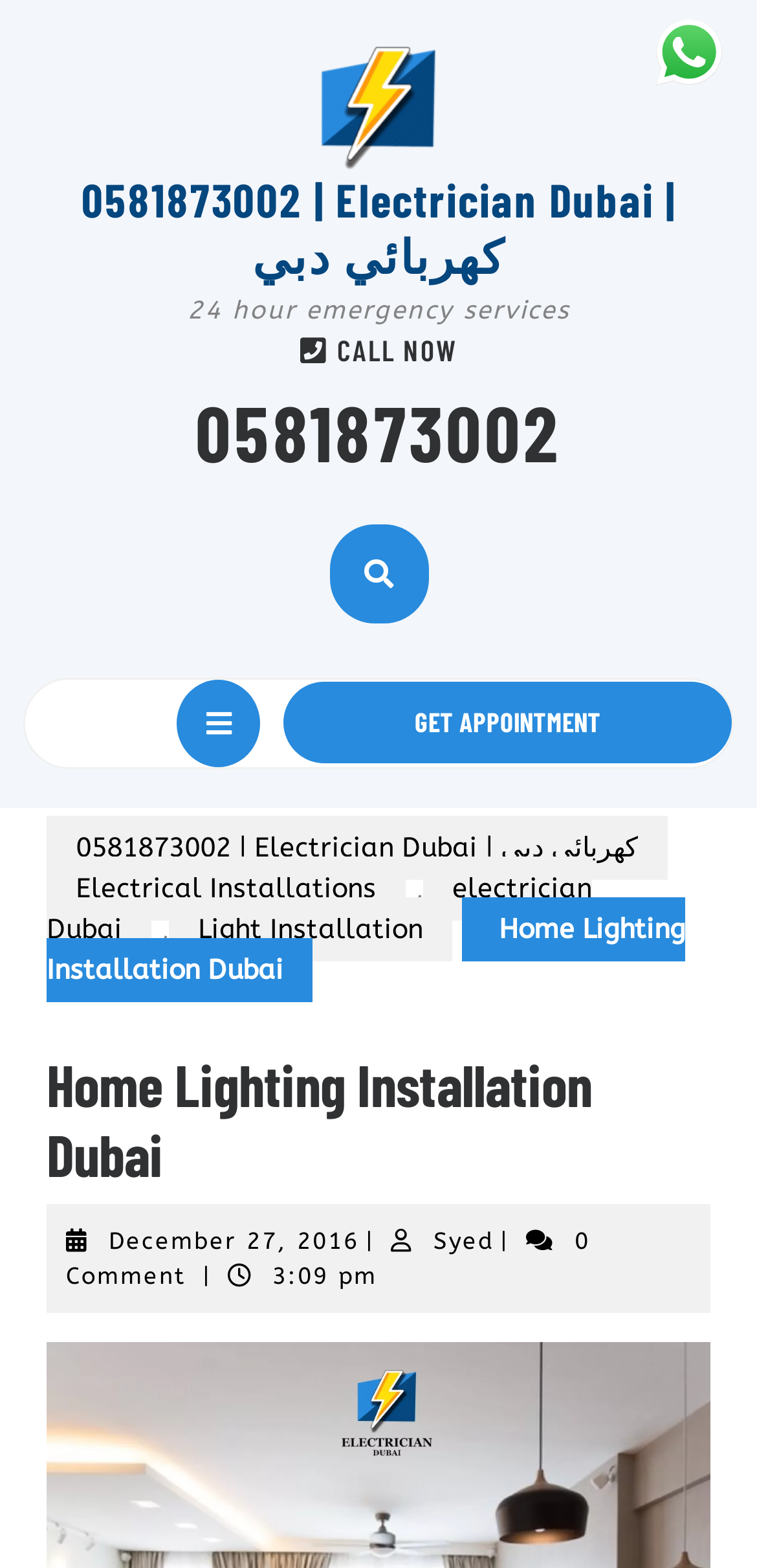Please provide a comprehensive response to the question based on the details in the image: What is the time of the latest article?

I found the time of the latest article by looking at the text '3:09 pm' which suggests that the article was posted at 3:09 pm.